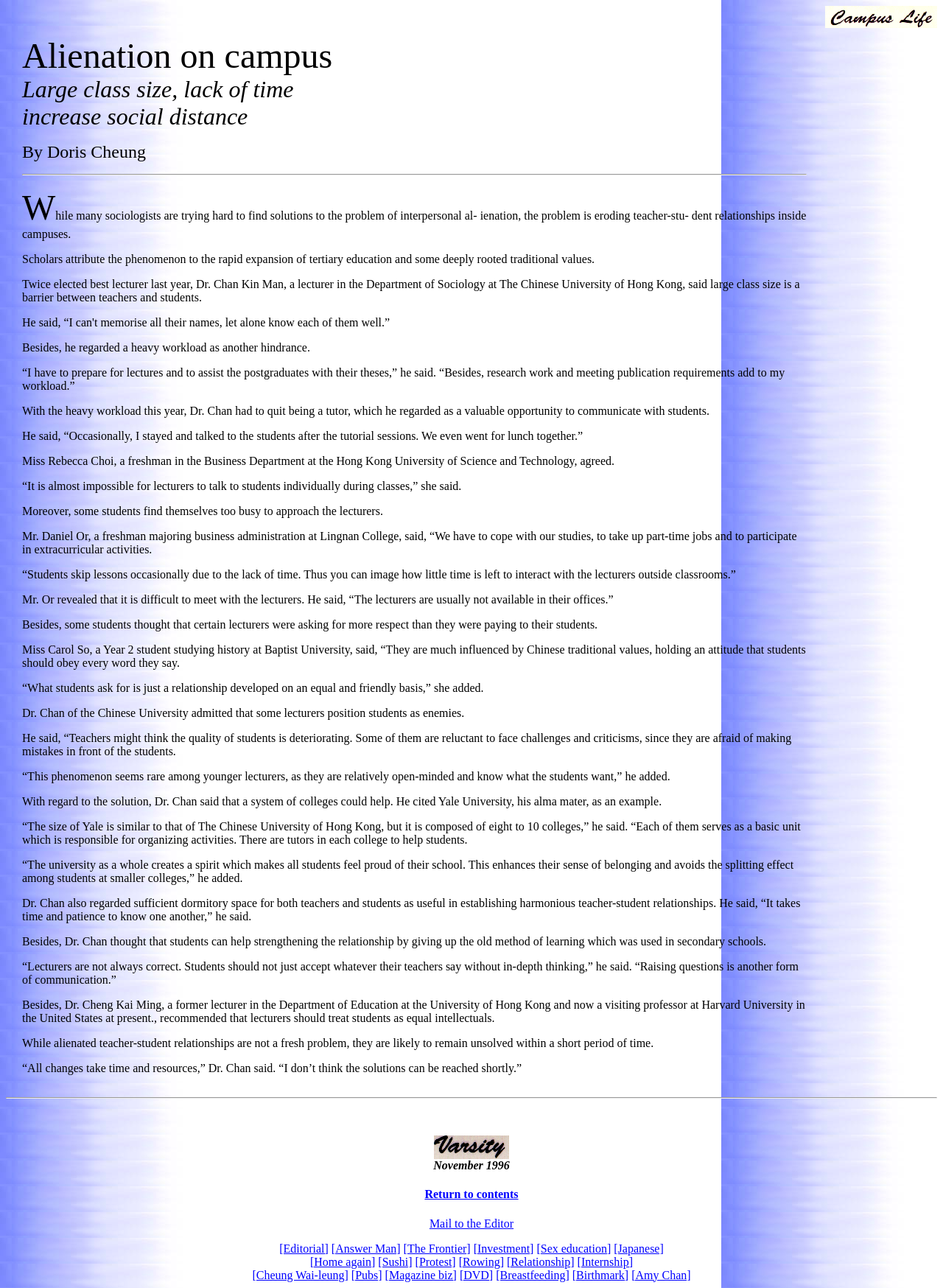Please determine the bounding box coordinates of the element's region to click in order to carry out the following instruction: "Mail to the Editor". The coordinates should be four float numbers between 0 and 1, i.e., [left, top, right, bottom].

[0.455, 0.945, 0.545, 0.955]